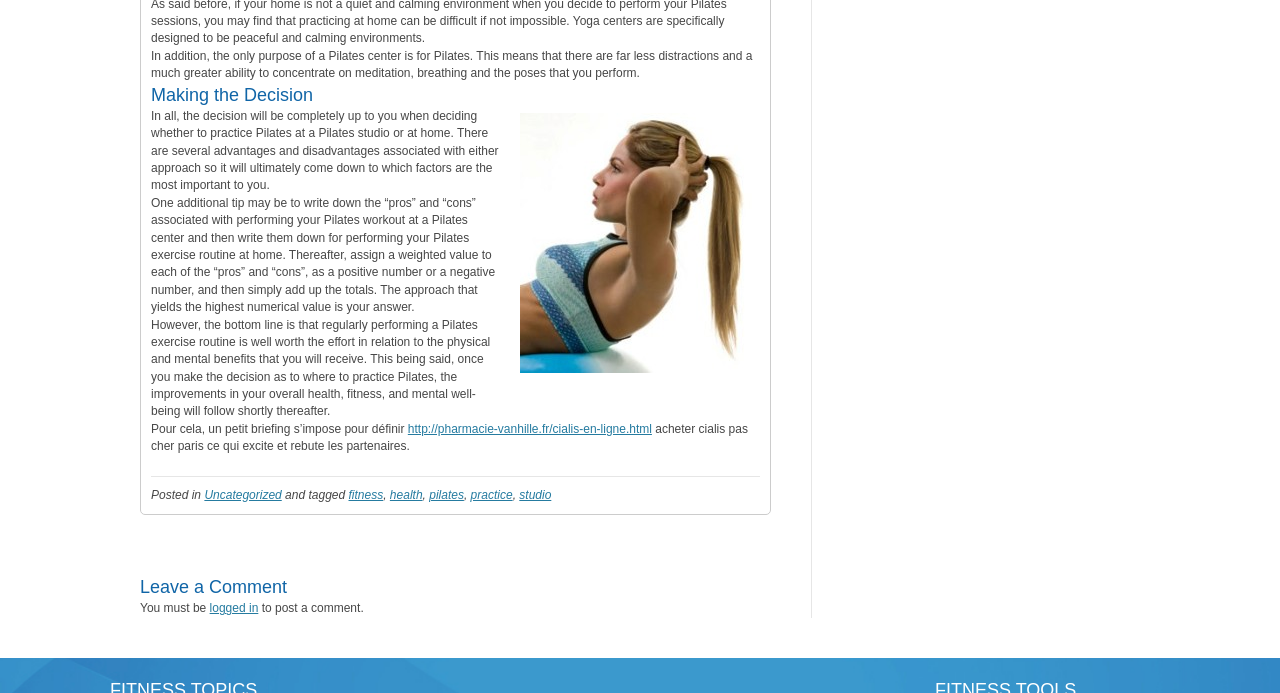Refer to the image and answer the question with as much detail as possible: What is the main topic of this webpage?

The main topic of this webpage is Pilates, which can be inferred from the presence of multiple paragraphs discussing the benefits and decision-making process of practicing Pilates at a studio or at home.